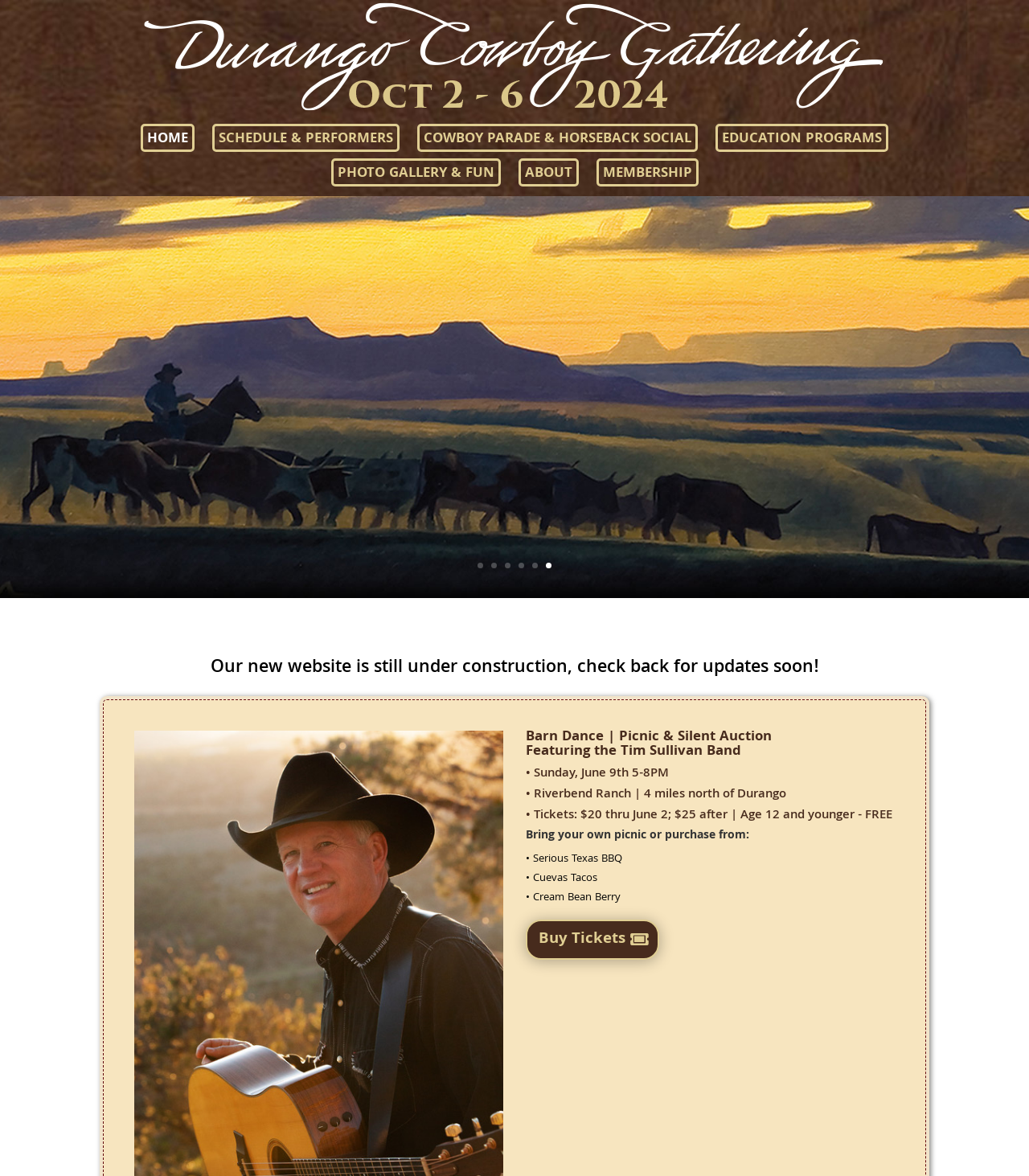Give a one-word or short phrase answer to this question: 
How much do tickets cost after June 2?

$25